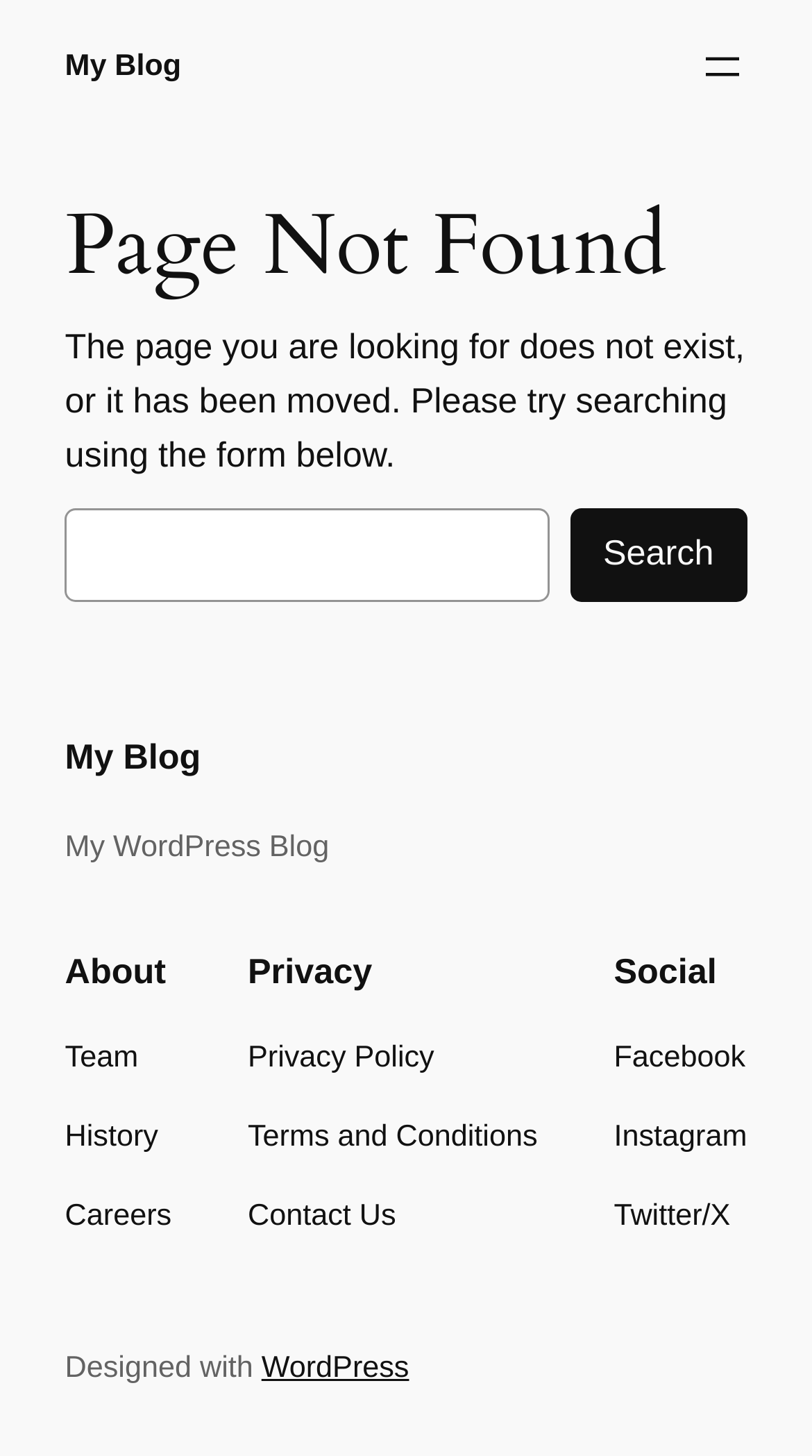What is the name of the blogging platform used?
From the details in the image, provide a complete and detailed answer to the question.

The website has a footer section that mentions 'Designed with WordPress', indicating that the blogging platform used is WordPress.